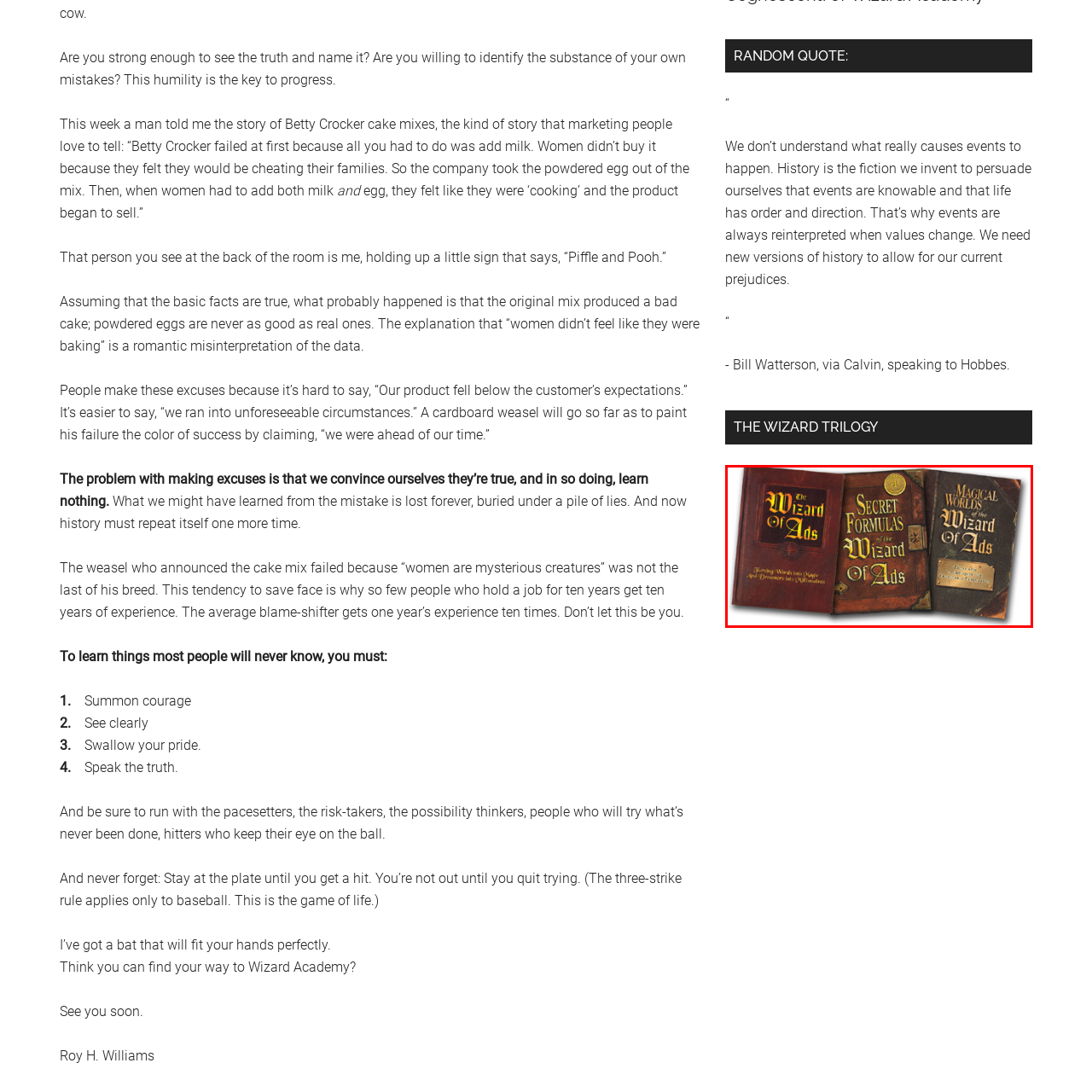Observe the highlighted image and answer the following: How many books are in the series?

Three